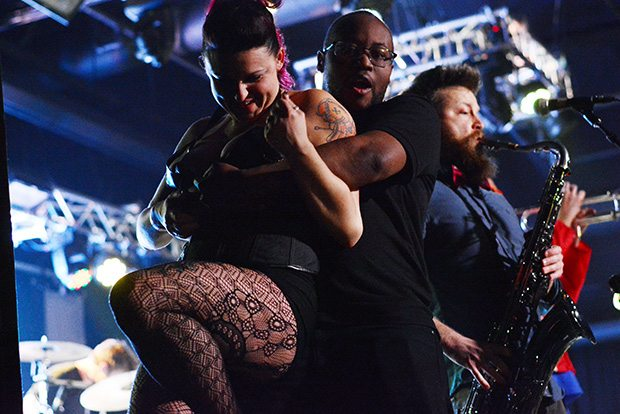Is the atmosphere of the concert described as calm?
Look at the image and respond with a one-word or short-phrase answer.

No